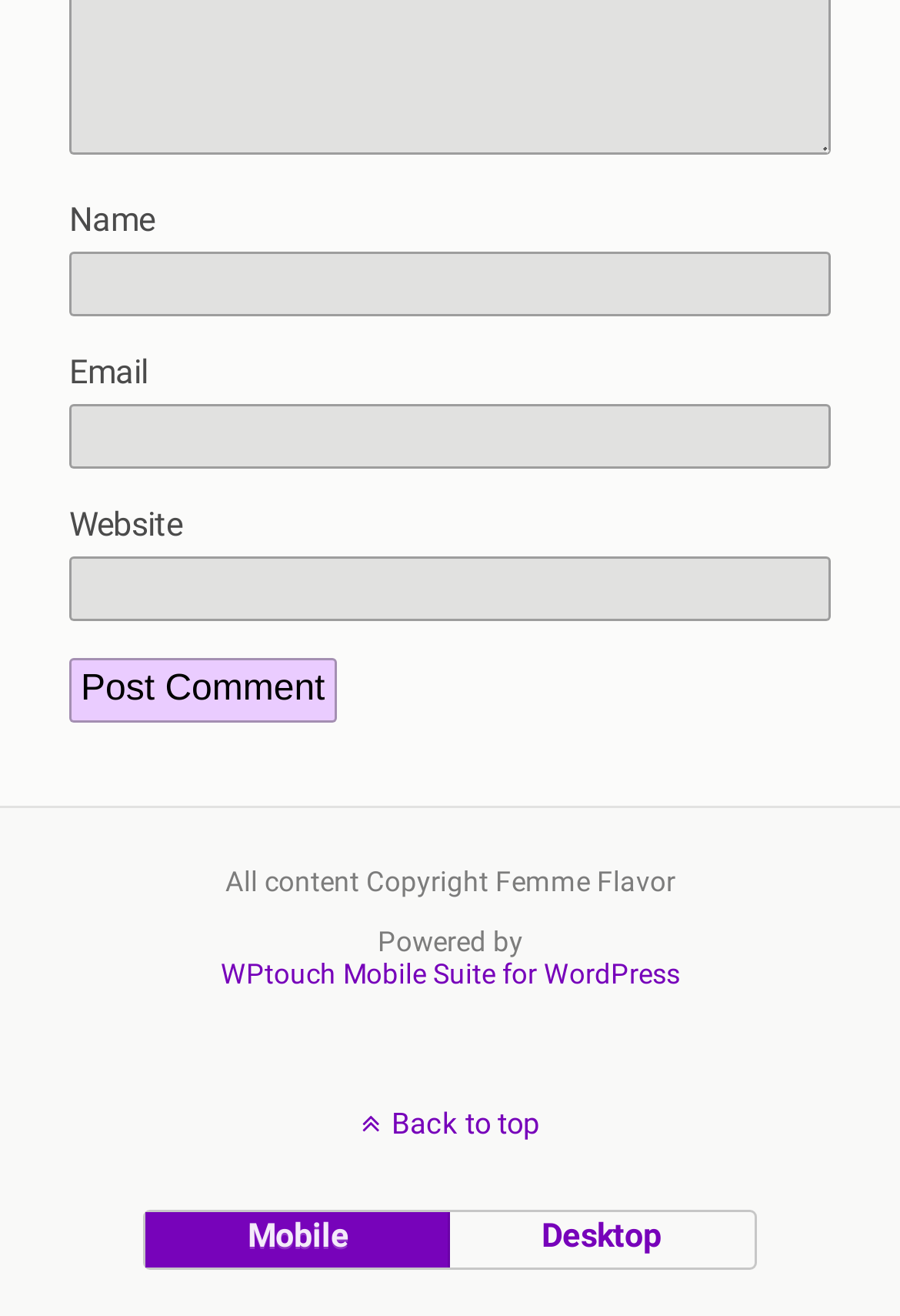Please find the bounding box for the UI element described by: "mobile".

[0.163, 0.921, 0.5, 0.963]